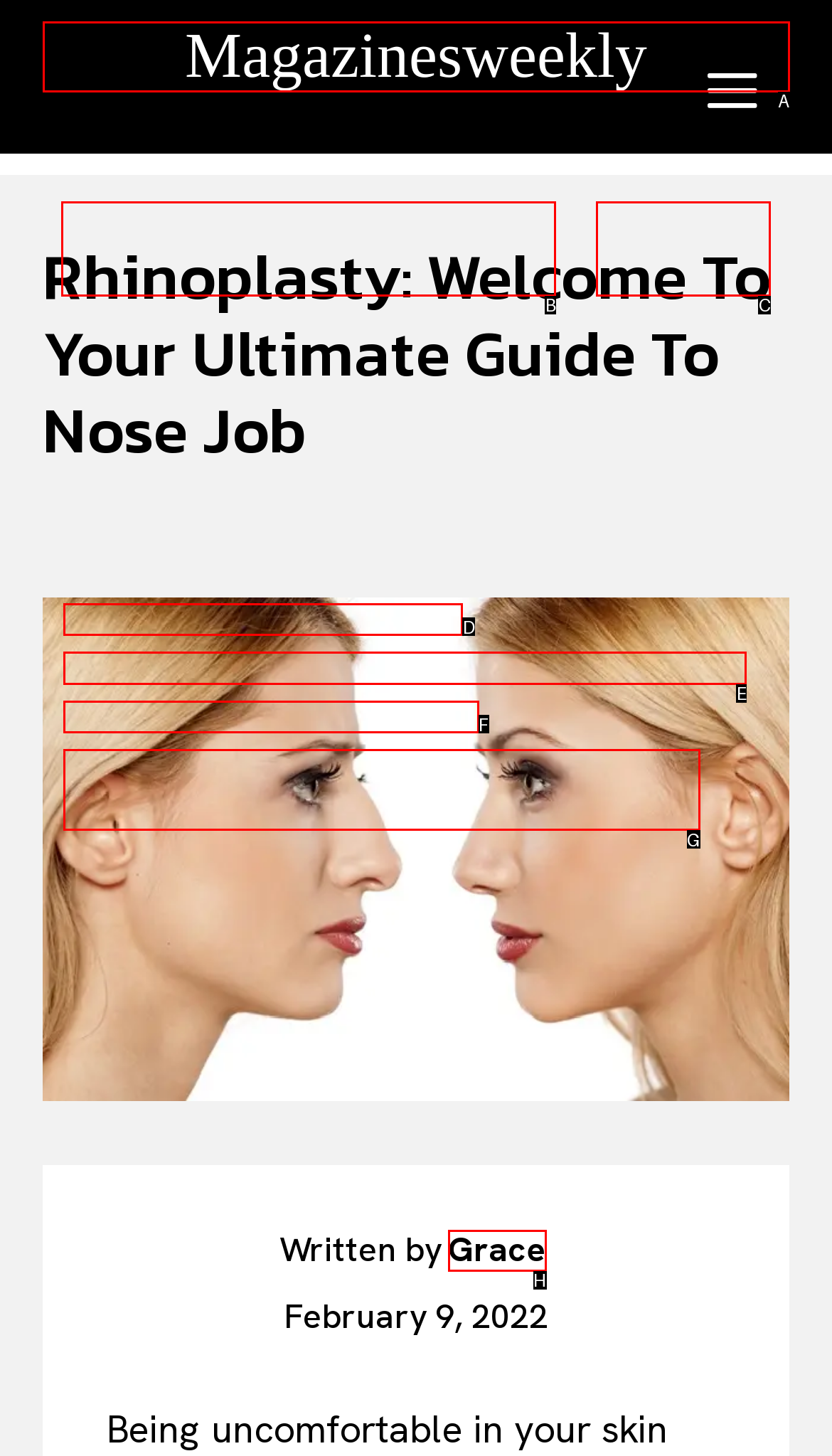Determine which option matches the element description: Search
Reply with the letter of the appropriate option from the options provided.

C